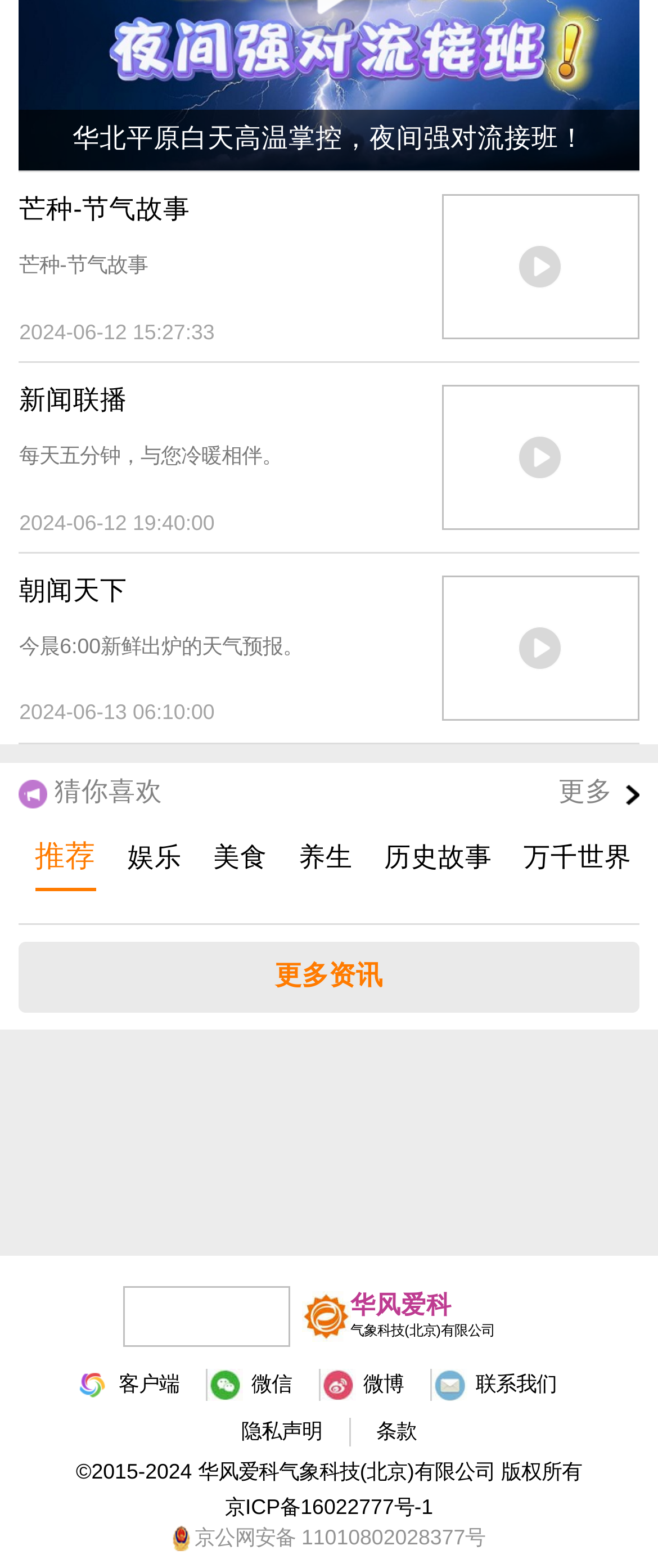Using the description "联系我们", predict the bounding box of the relevant HTML element.

[0.657, 0.873, 0.886, 0.893]